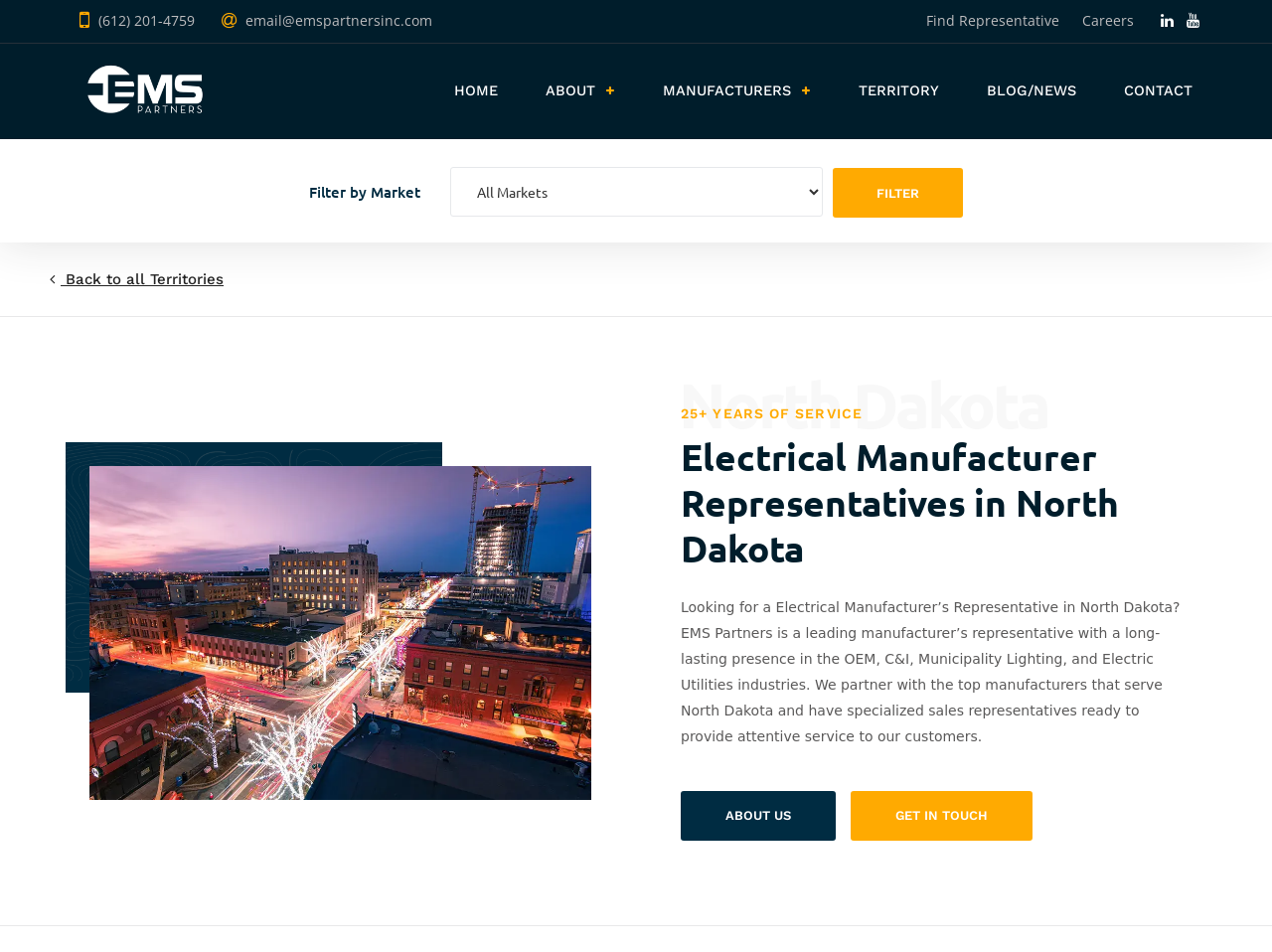How many years of service does EMS Partners have?
Based on the screenshot, respond with a single word or phrase.

25+ YEARS